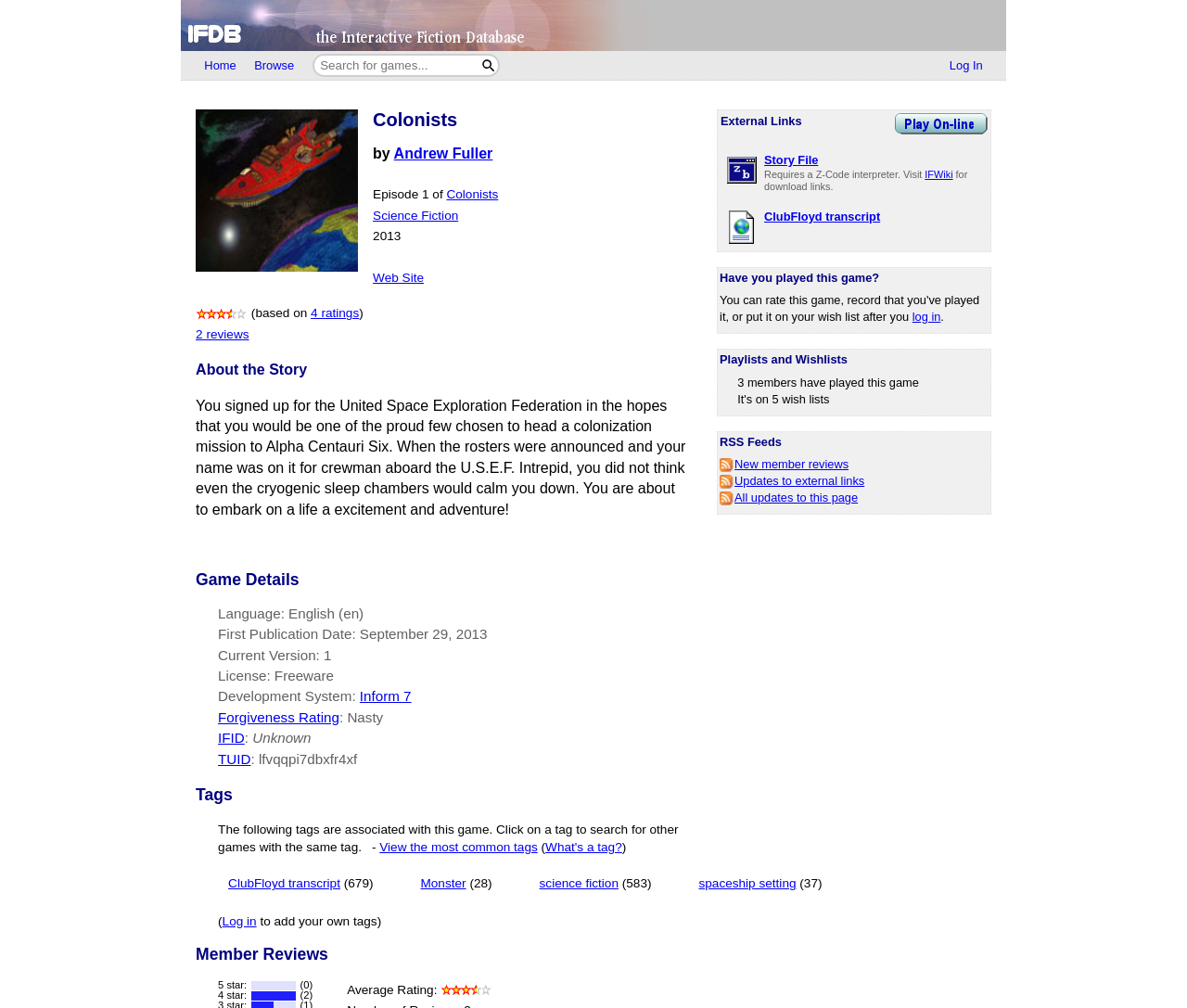What is the rating of this game?
Answer with a single word or phrase by referring to the visual content.

3½ Stars